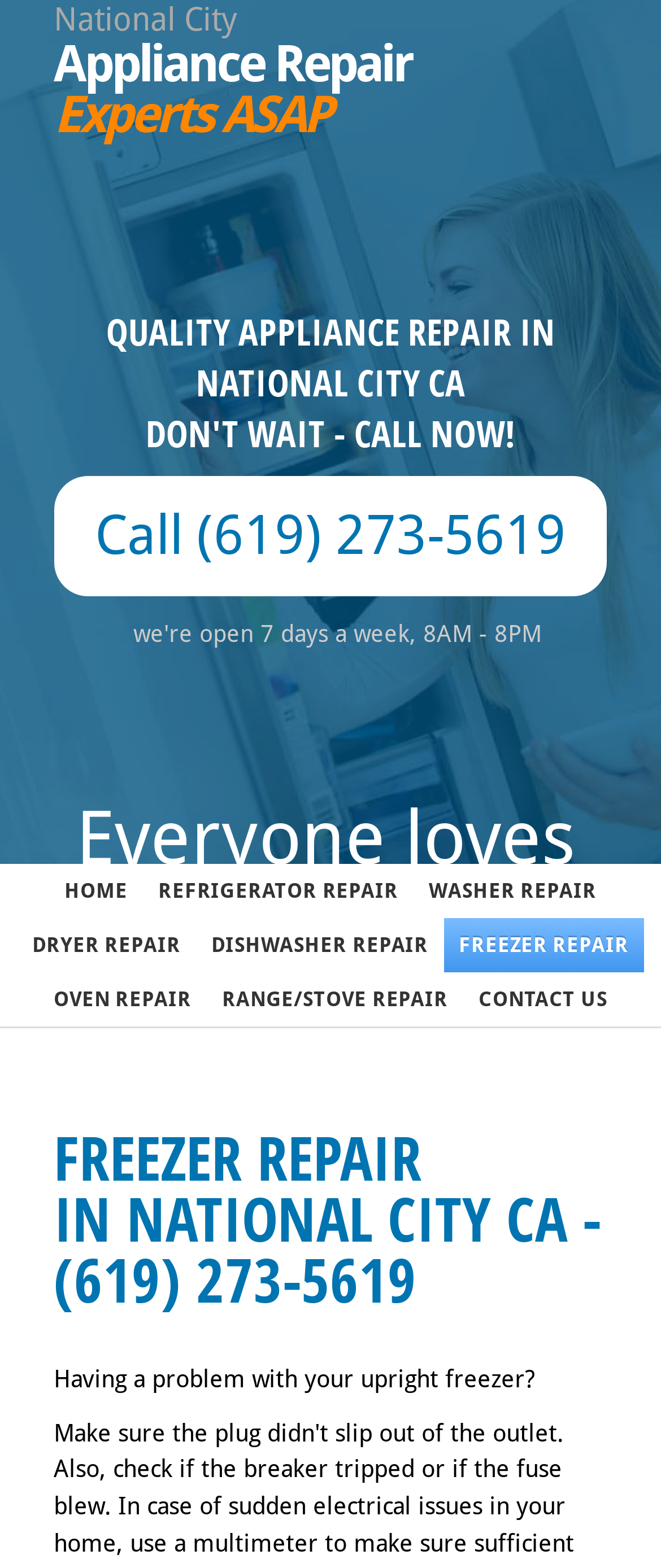Please provide the bounding box coordinates for the element that needs to be clicked to perform the instruction: "Call (619) 273-5619". The coordinates must consist of four float numbers between 0 and 1, formatted as [left, top, right, bottom].

[0.081, 0.304, 0.919, 0.38]